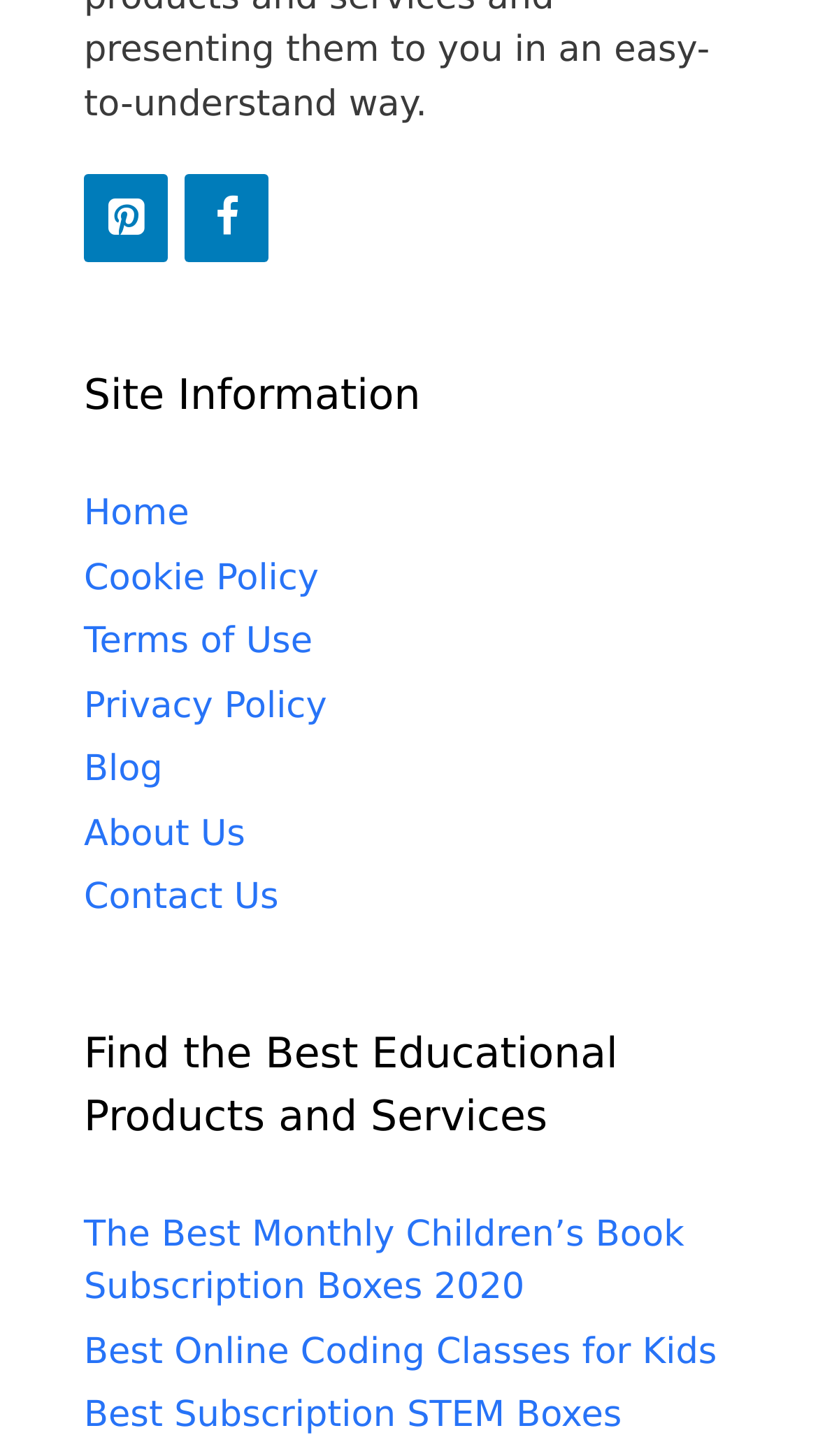How many main sections are there on this webpage?
Please respond to the question with a detailed and thorough explanation.

After analyzing the webpage structure, I identified two main sections: the top section containing social media links and site information, and the bottom section featuring article links.